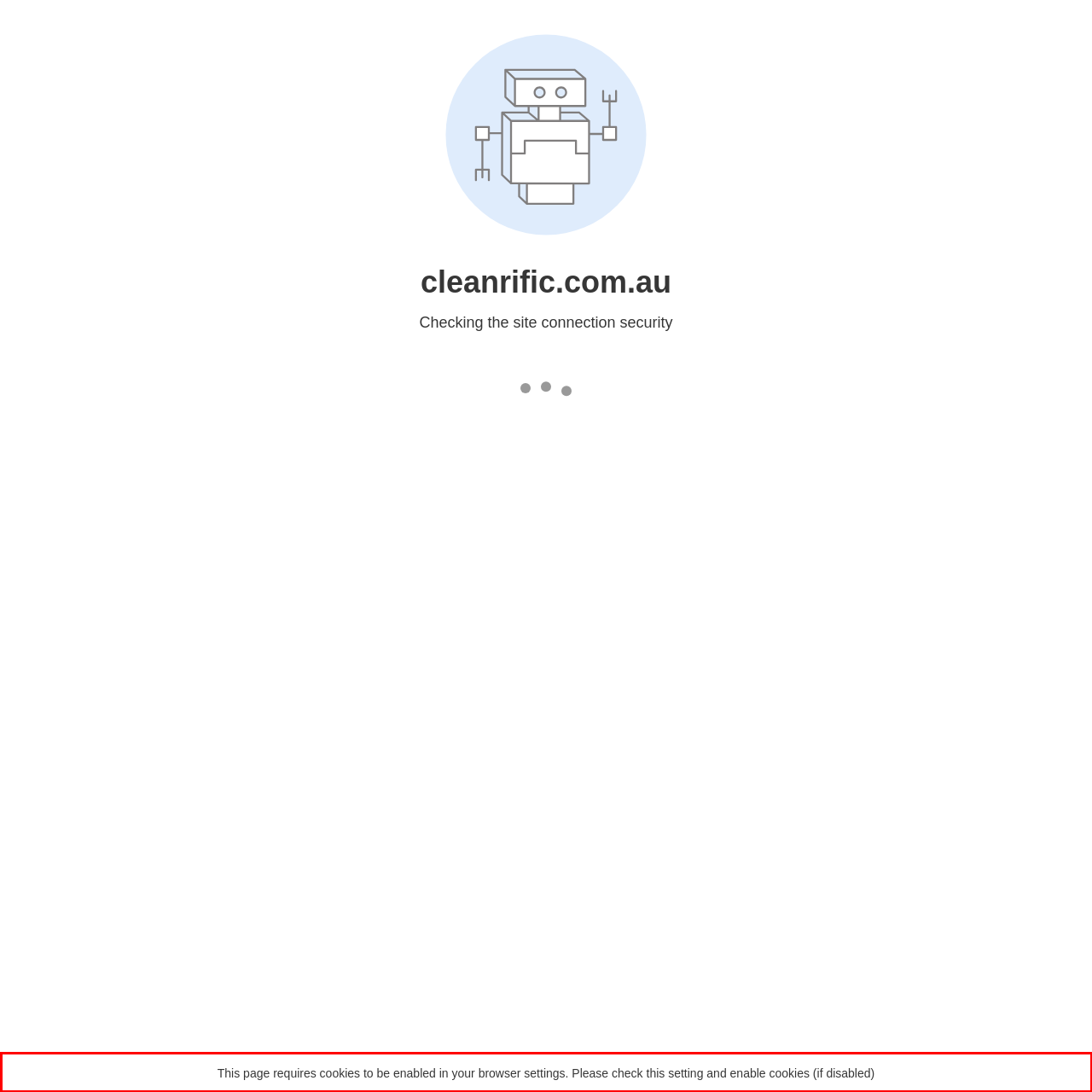Within the screenshot of a webpage, identify the red bounding box and perform OCR to capture the text content it contains.

This page requires cookies to be enabled in your browser settings. Please check this setting and enable cookies (if disabled)